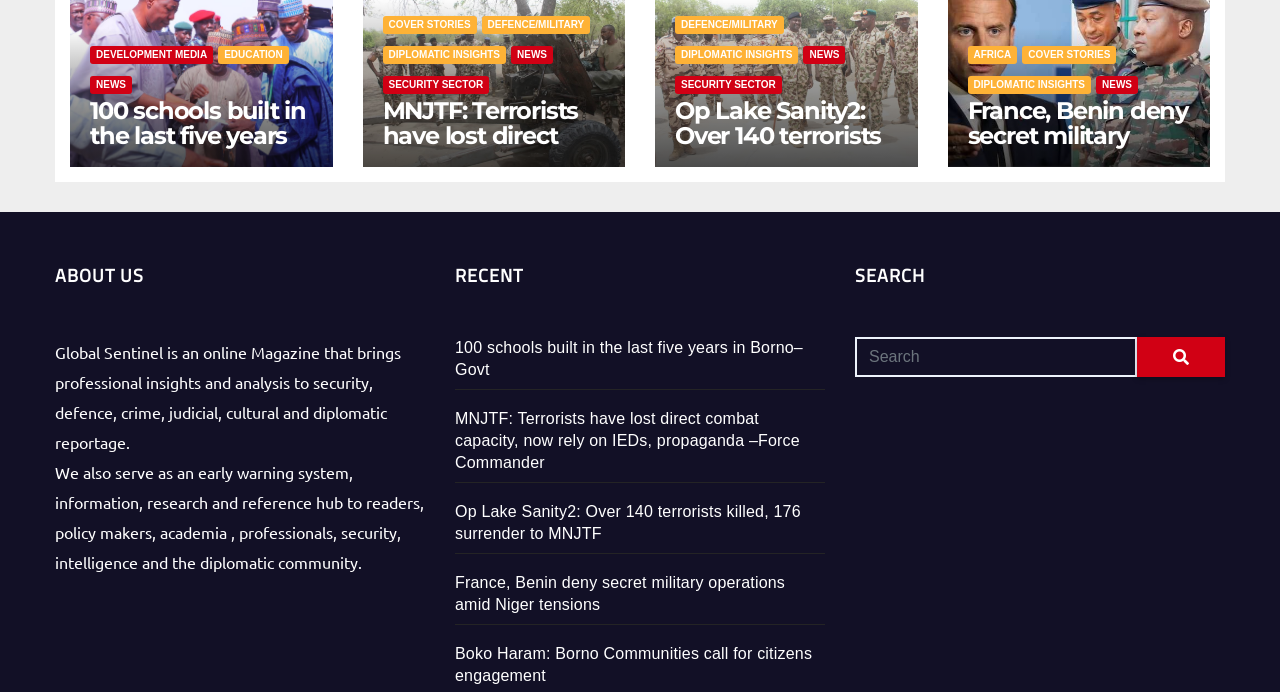Please find and report the bounding box coordinates of the element to click in order to perform the following action: "Click on DEVELOPMENT MEDIA". The coordinates should be expressed as four float numbers between 0 and 1, in the format [left, top, right, bottom].

[0.07, 0.066, 0.167, 0.092]